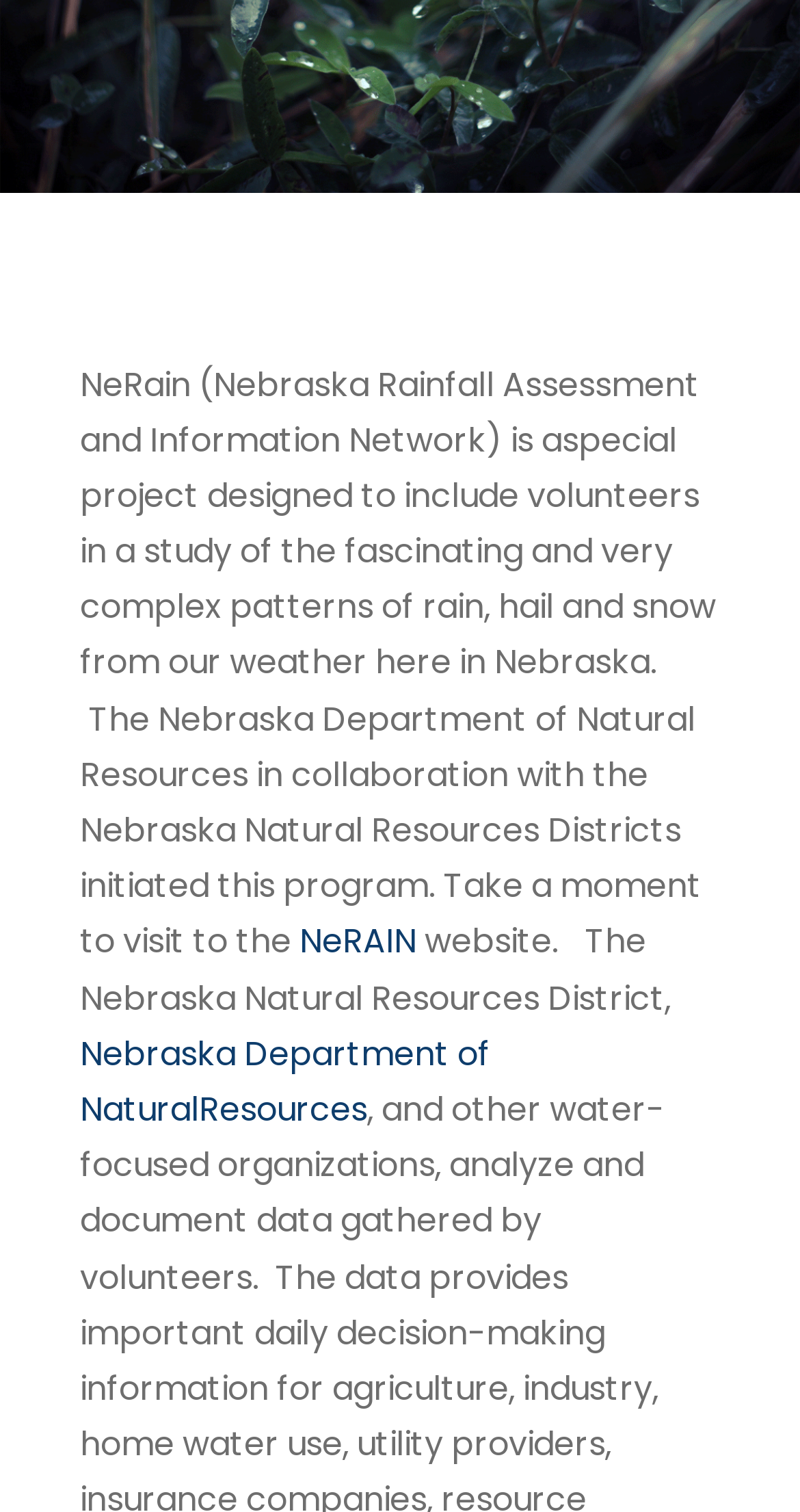Based on the element description: "NeRAIN", identify the bounding box coordinates for this UI element. The coordinates must be four float numbers between 0 and 1, listed as [left, top, right, bottom].

[0.374, 0.607, 0.521, 0.639]